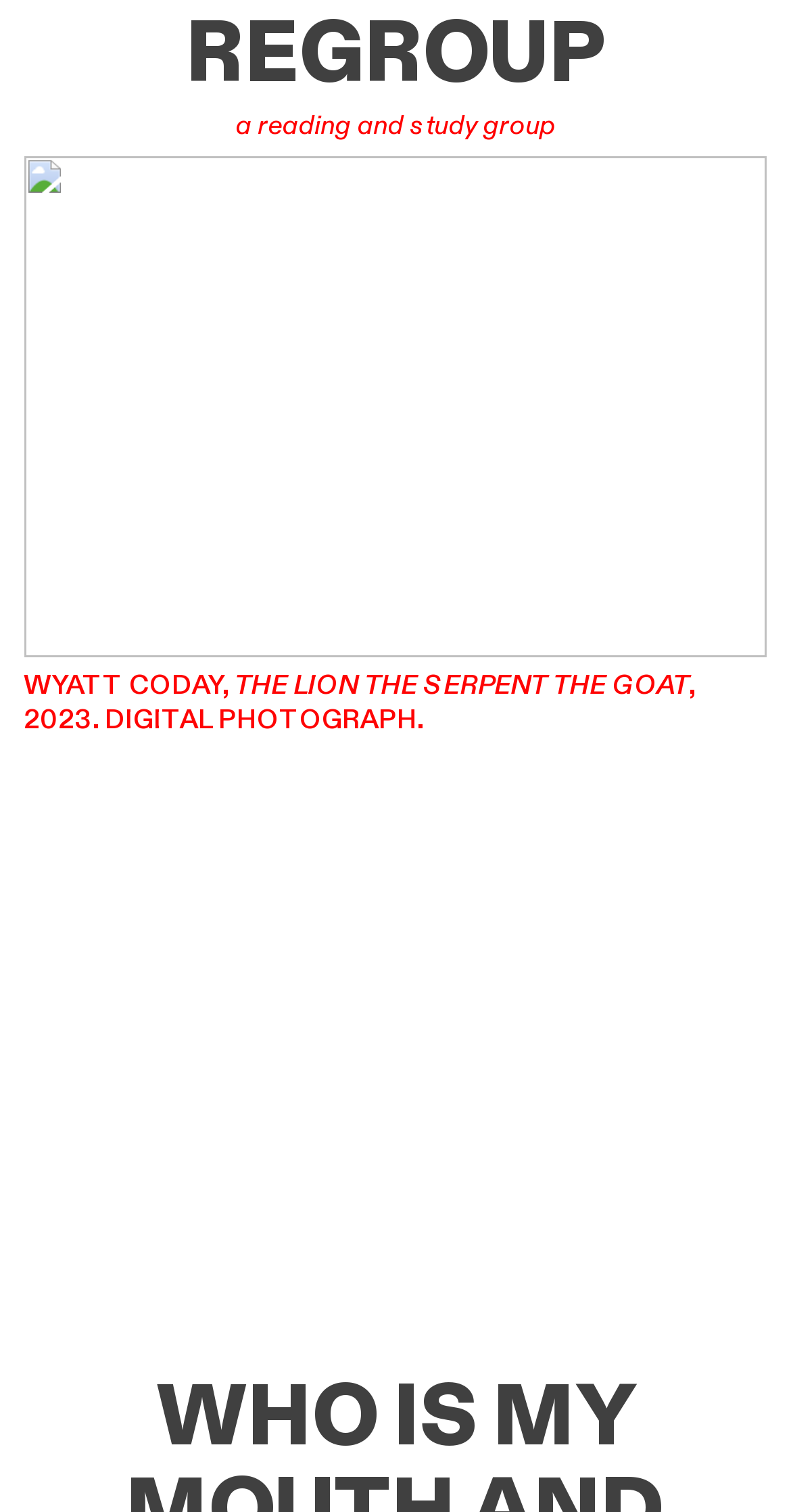What is the year of the artwork?
Look at the image and provide a short answer using one word or a phrase.

2023